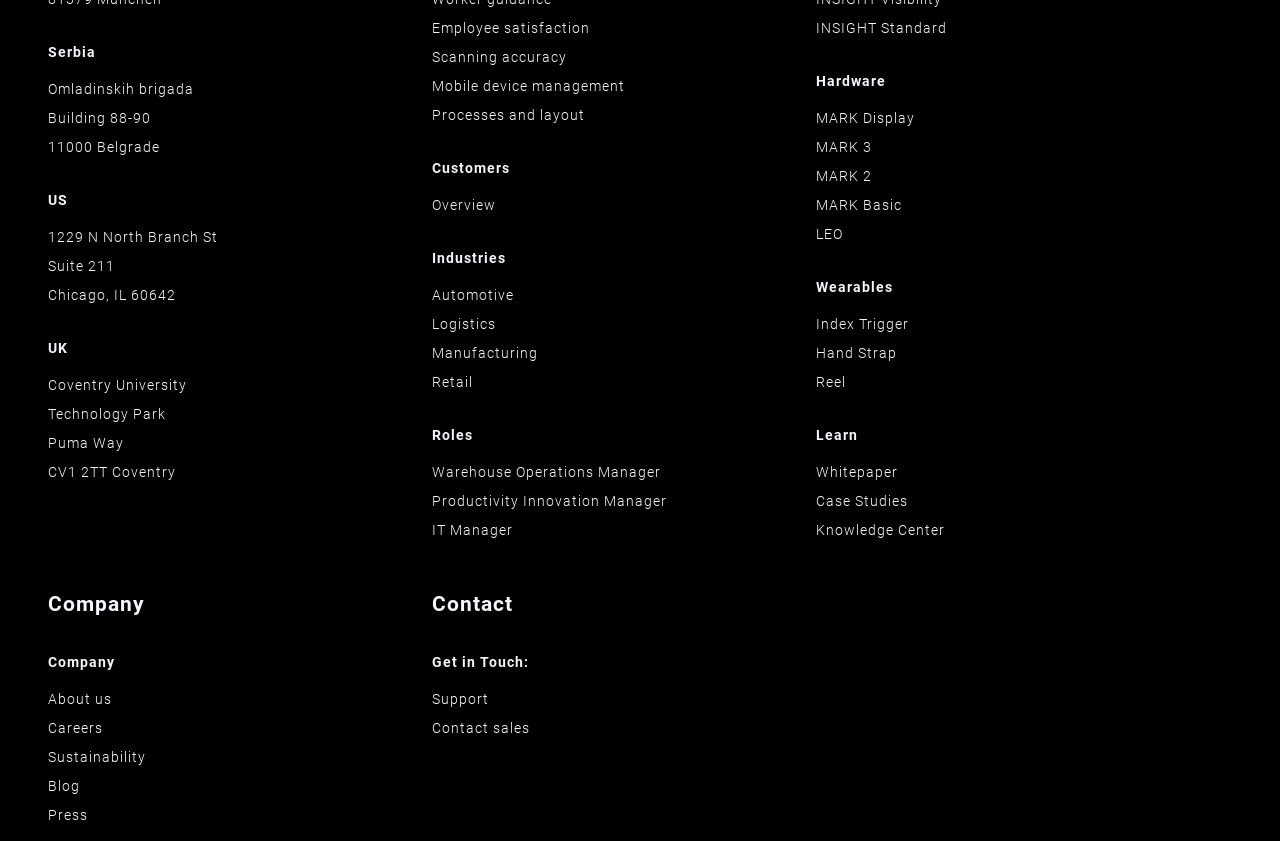Respond to the question with just a single word or phrase: 
What is the country where Omladinskih brigada is located?

Serbia